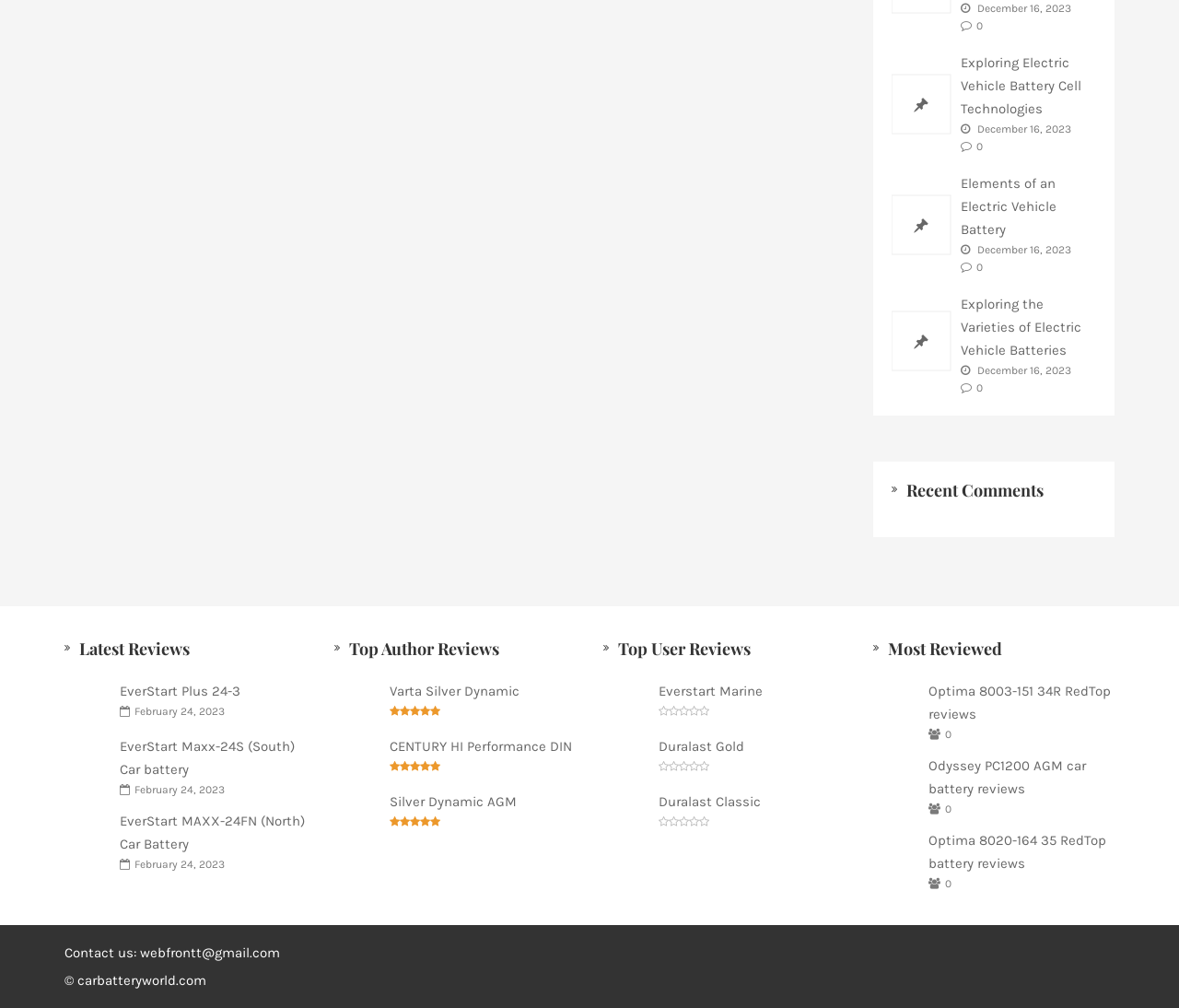Determine the bounding box coordinates for the HTML element described here: "EverStart Plus 24-3".

[0.102, 0.674, 0.26, 0.697]